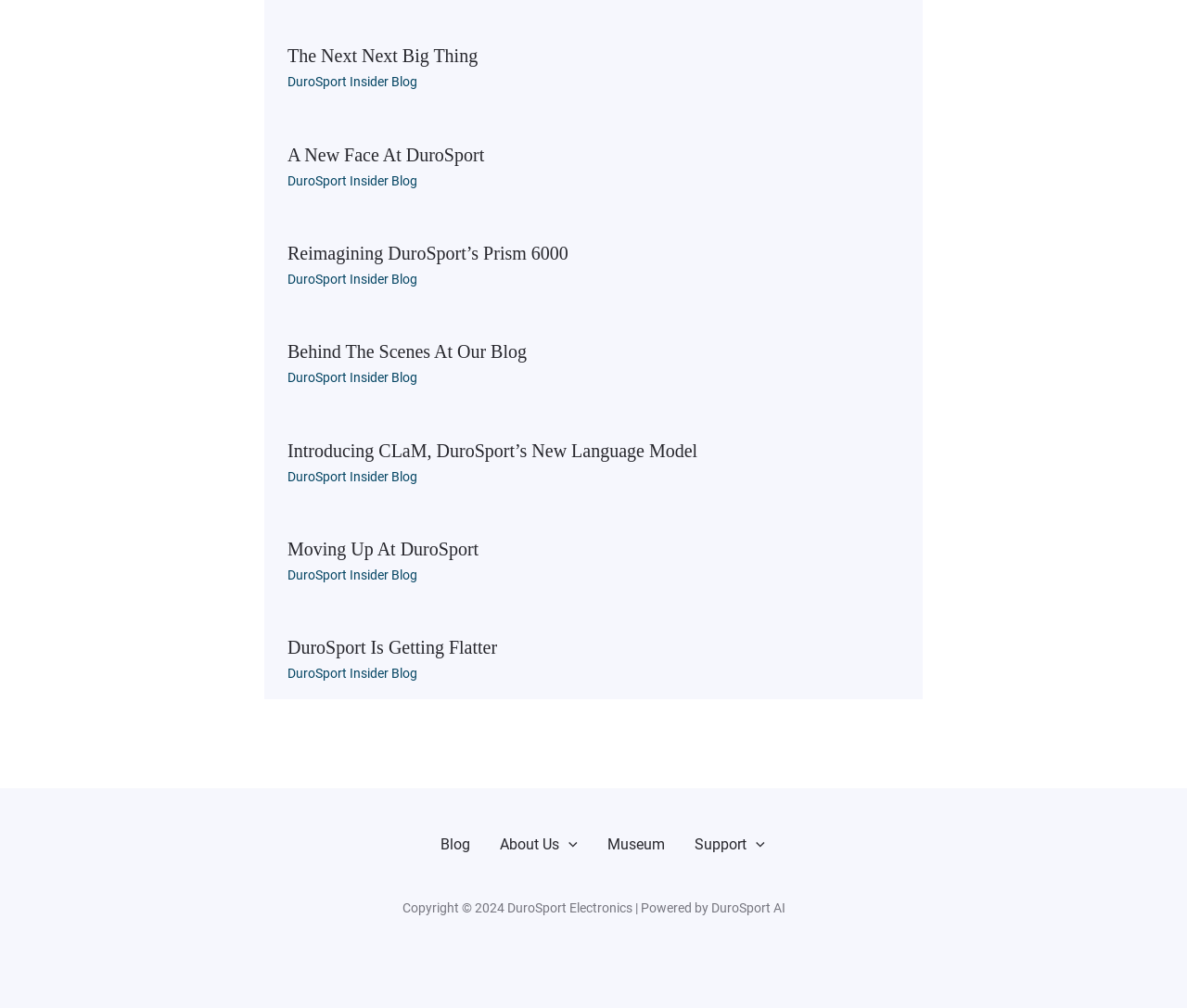Locate the UI element that matches the description Museum in the webpage screenshot. Return the bounding box coordinates in the format (top-left x, top-left y, bottom-right x, bottom-right y), with values ranging from 0 to 1.

[0.499, 0.826, 0.573, 0.85]